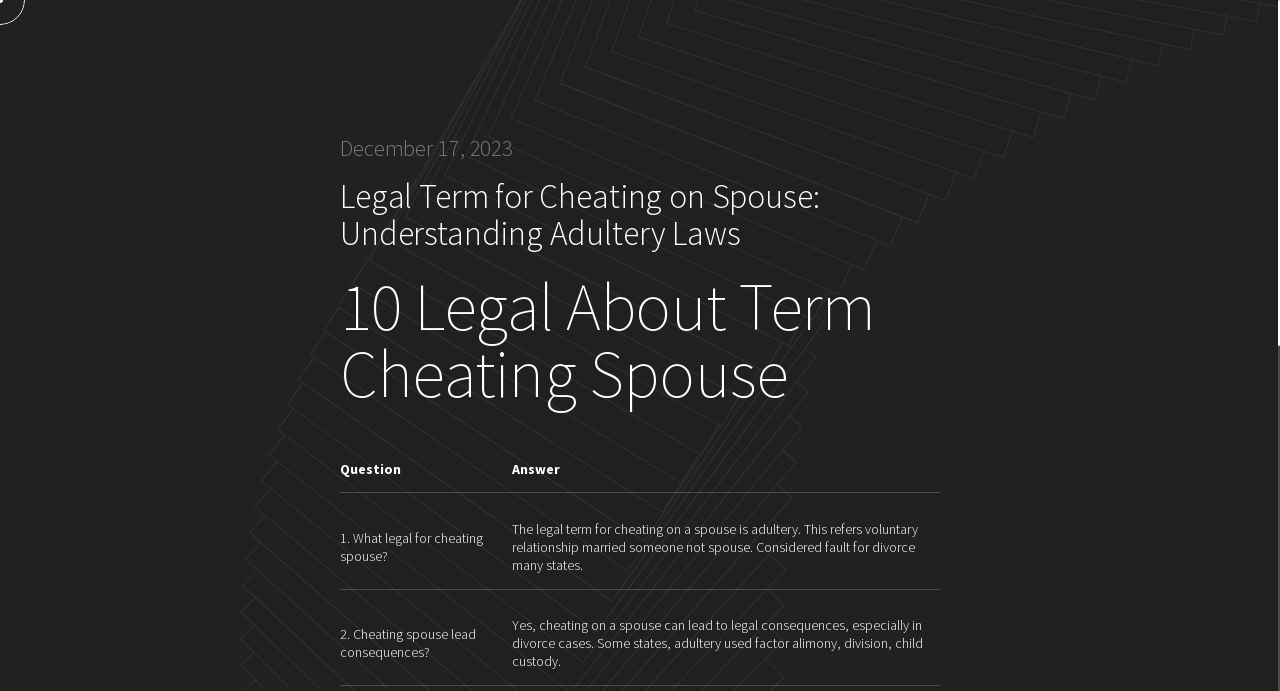What is the legal term for cheating on a spouse?
Please interpret the details in the image and answer the question thoroughly.

The answer can be found in the gridcell element with the question '1. What legal term for cheating spouse?' which corresponds to the answer 'The legal term for cheating on a spouse is adultery. This refers to a voluntary relationship with someone who is not your spouse. It is considered a fault for divorce in many states.'